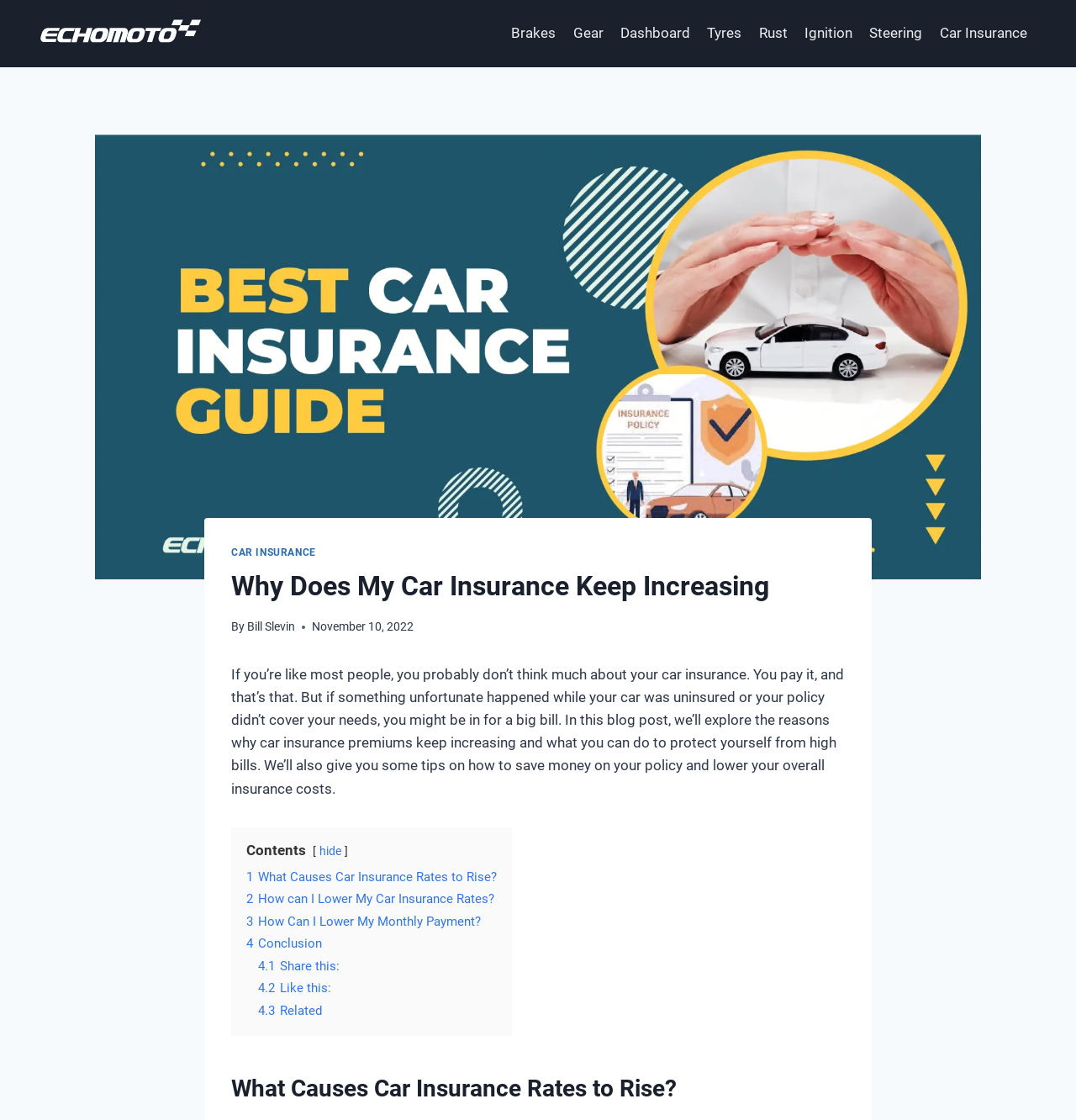Locate the bounding box of the UI element based on this description: "Car Insurance". Provide four float numbers between 0 and 1 as [left, top, right, bottom].

[0.215, 0.488, 0.294, 0.499]